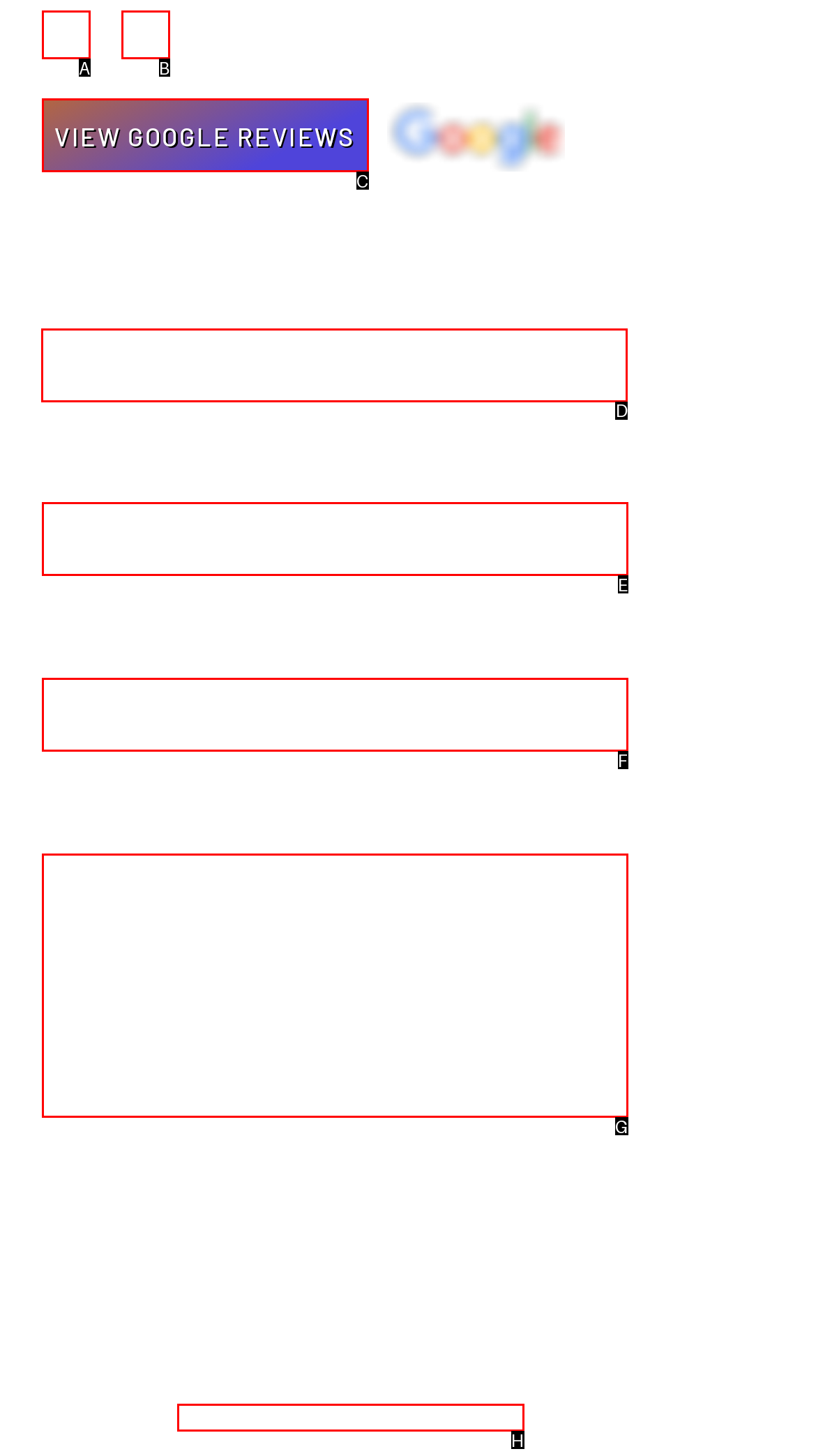Identify the appropriate choice to fulfill this task: Enter your name
Respond with the letter corresponding to the correct option.

D